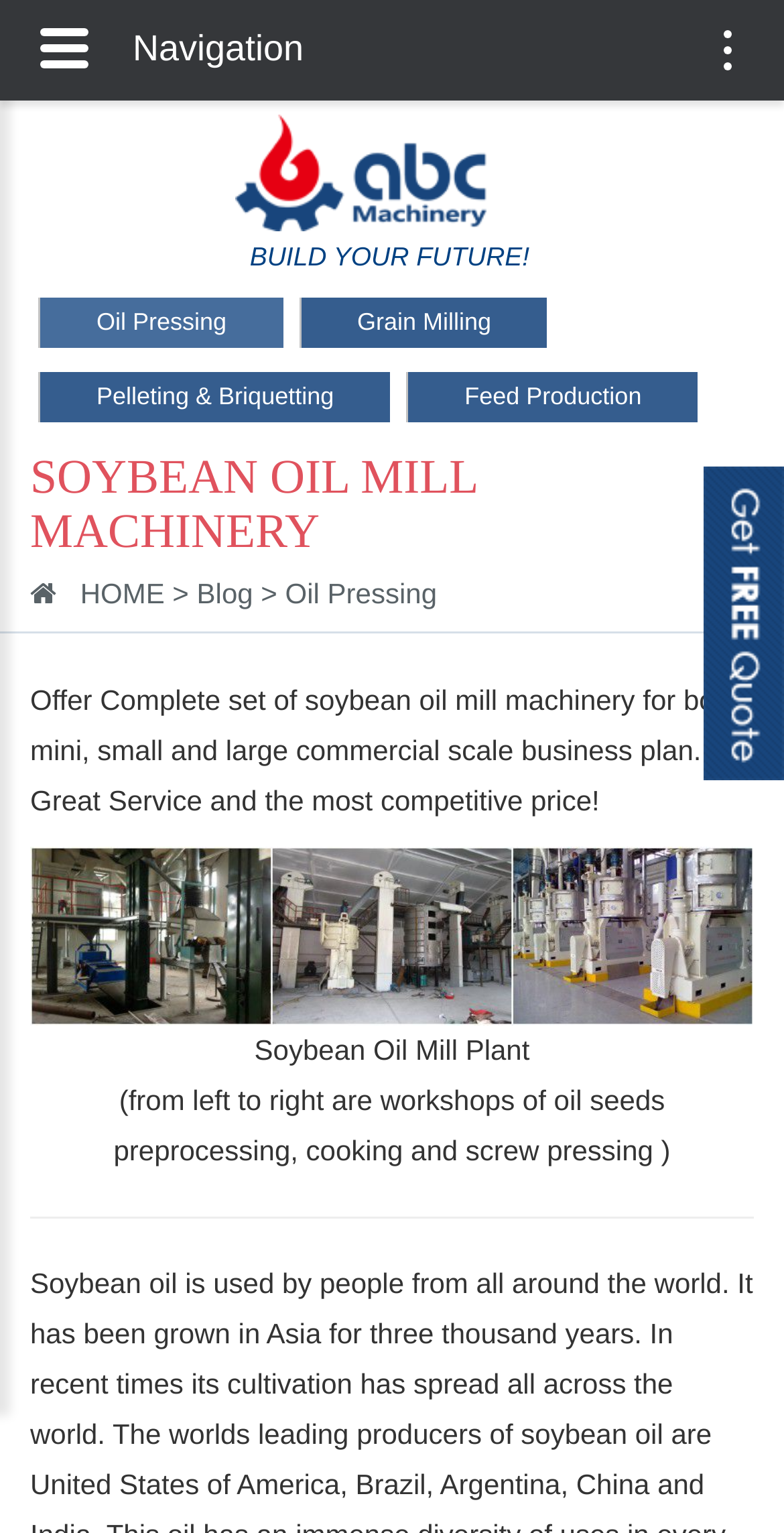Can you find and generate the webpage's heading?

SOYBEAN OIL MILL MACHINERY